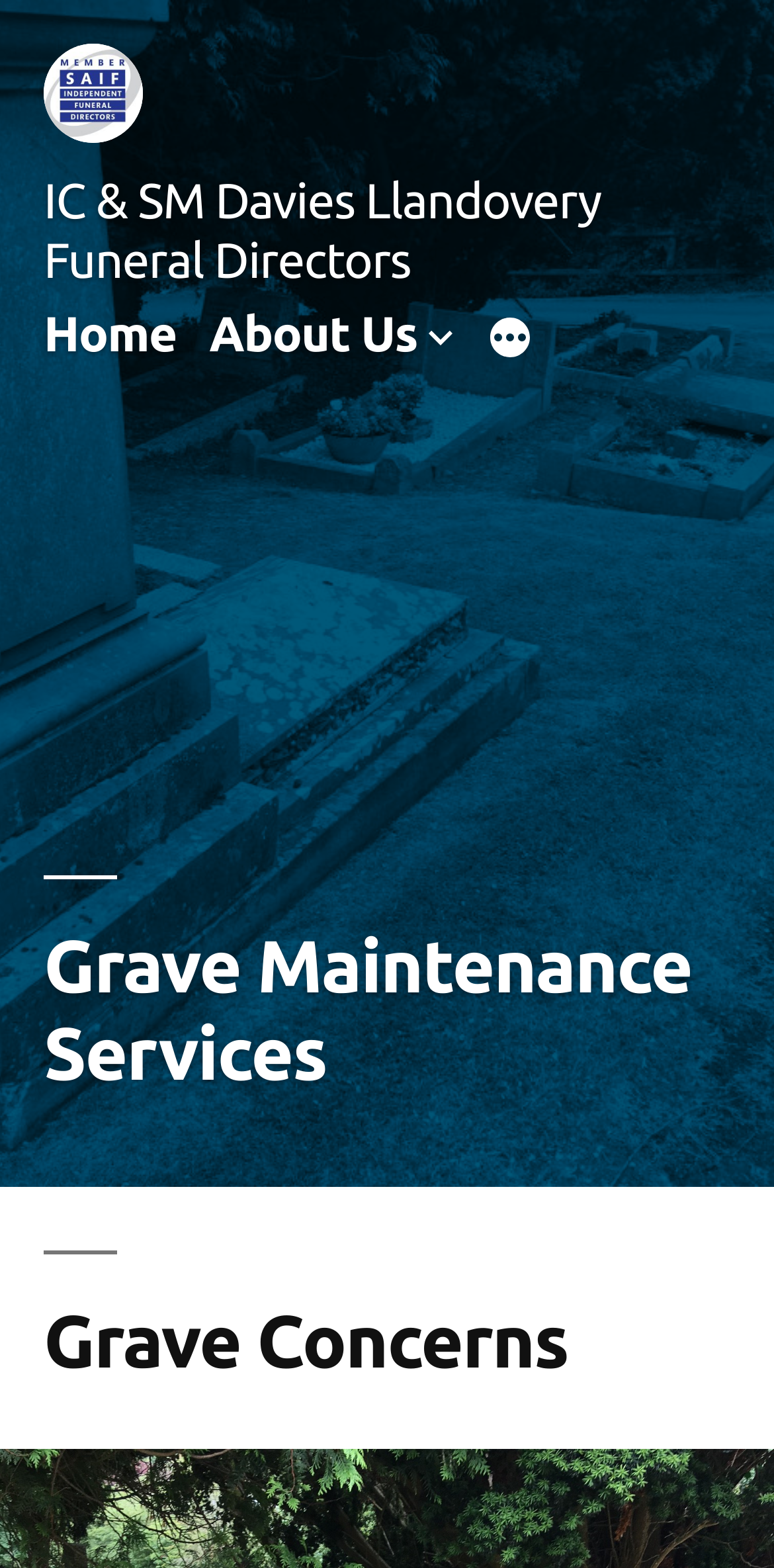How many links are in the top section of the webpage?
Please use the image to deliver a detailed and complete answer.

The top section of the webpage contains two links: one is the company name 'IC & SM Davies Llandovery Funeral Directors' and the other is the 'Home' link in the top menu. These are the only two links in the top section of the webpage.